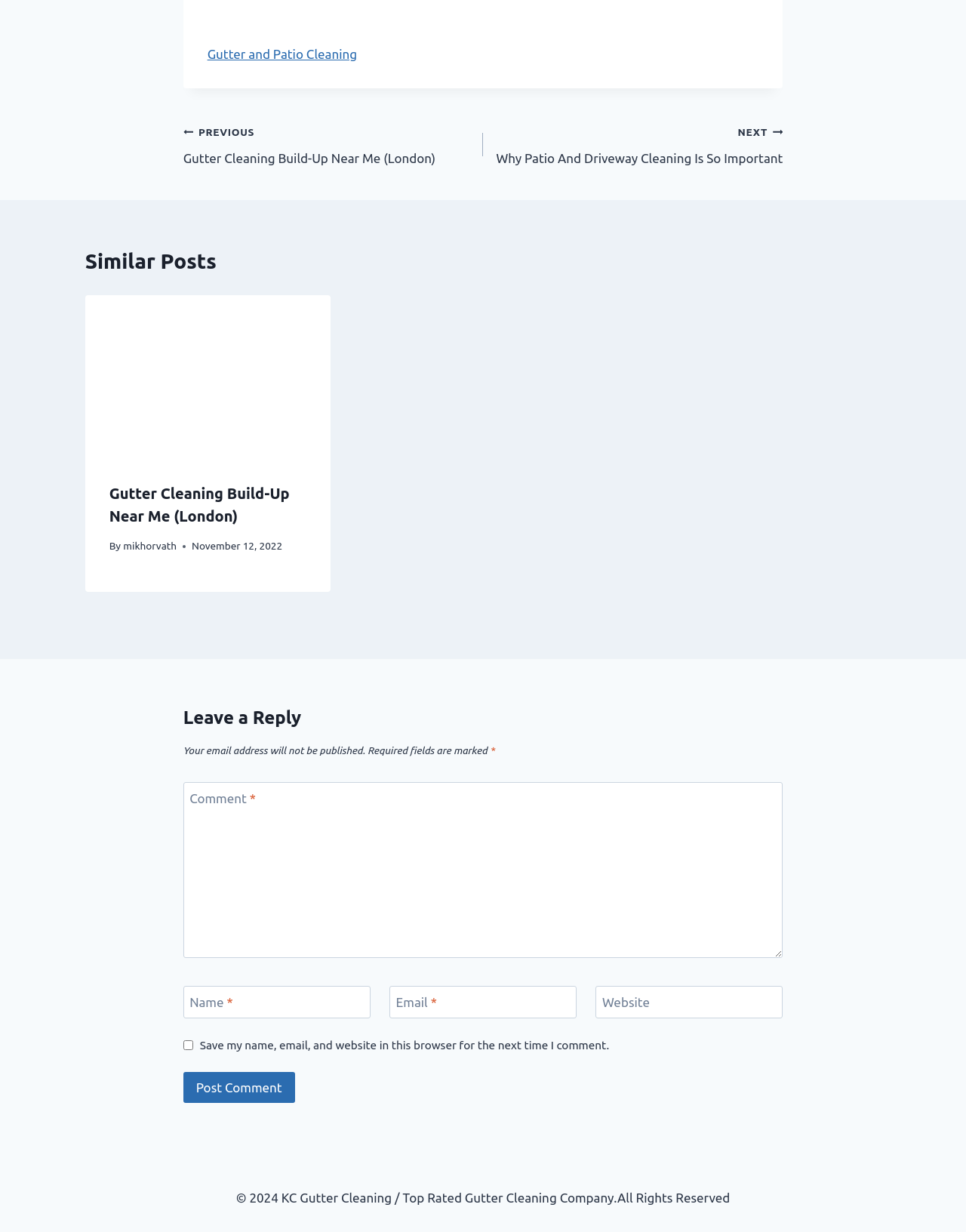Please study the image and answer the question comprehensively:
What is the purpose of the link 'NEXT Why Patio And Driveway Cleaning Is So Important'?

The link 'NEXT Why Patio And Driveway Cleaning Is So Important' is likely used to navigate to the next post, as it is located in the navigation section and has a 'NEXT' label.